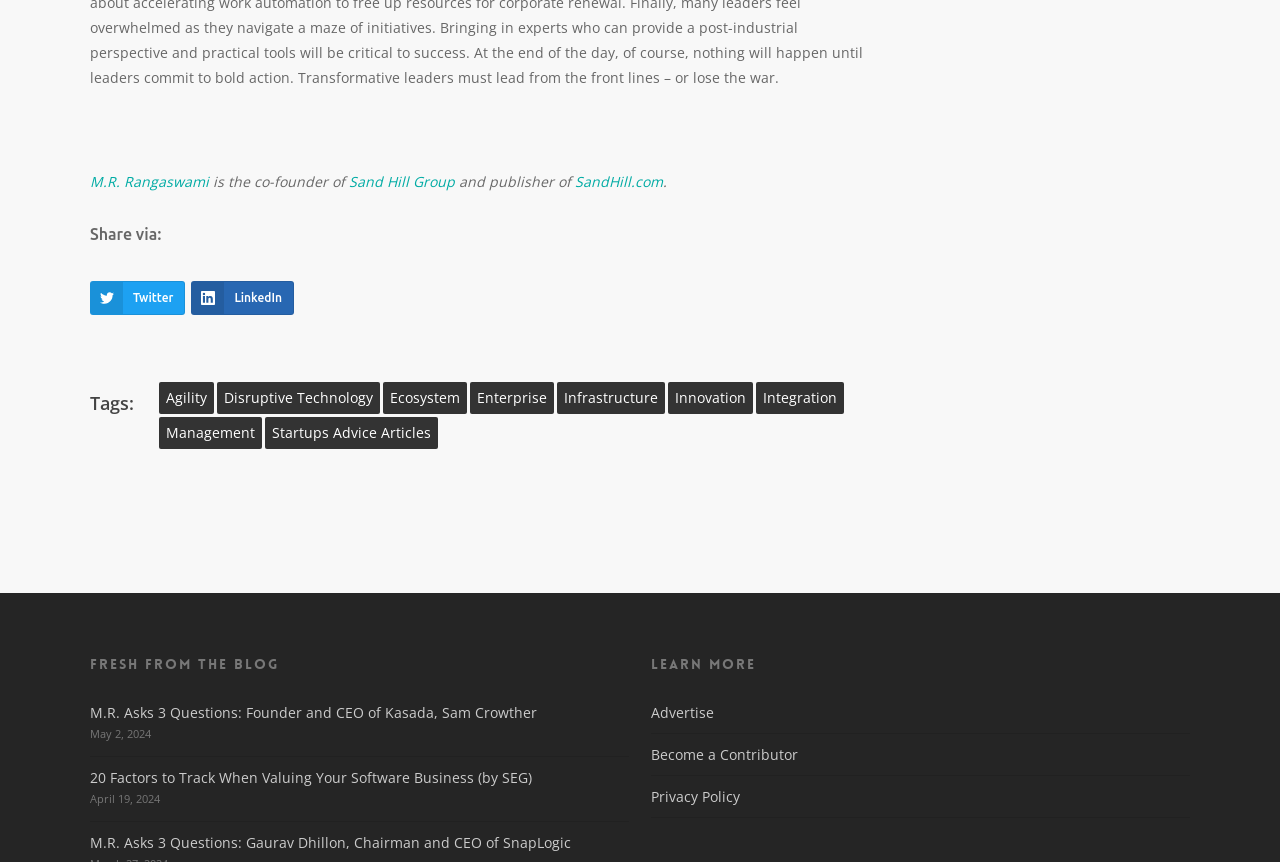What is the date of the second article?
By examining the image, provide a one-word or phrase answer.

April 19, 2024